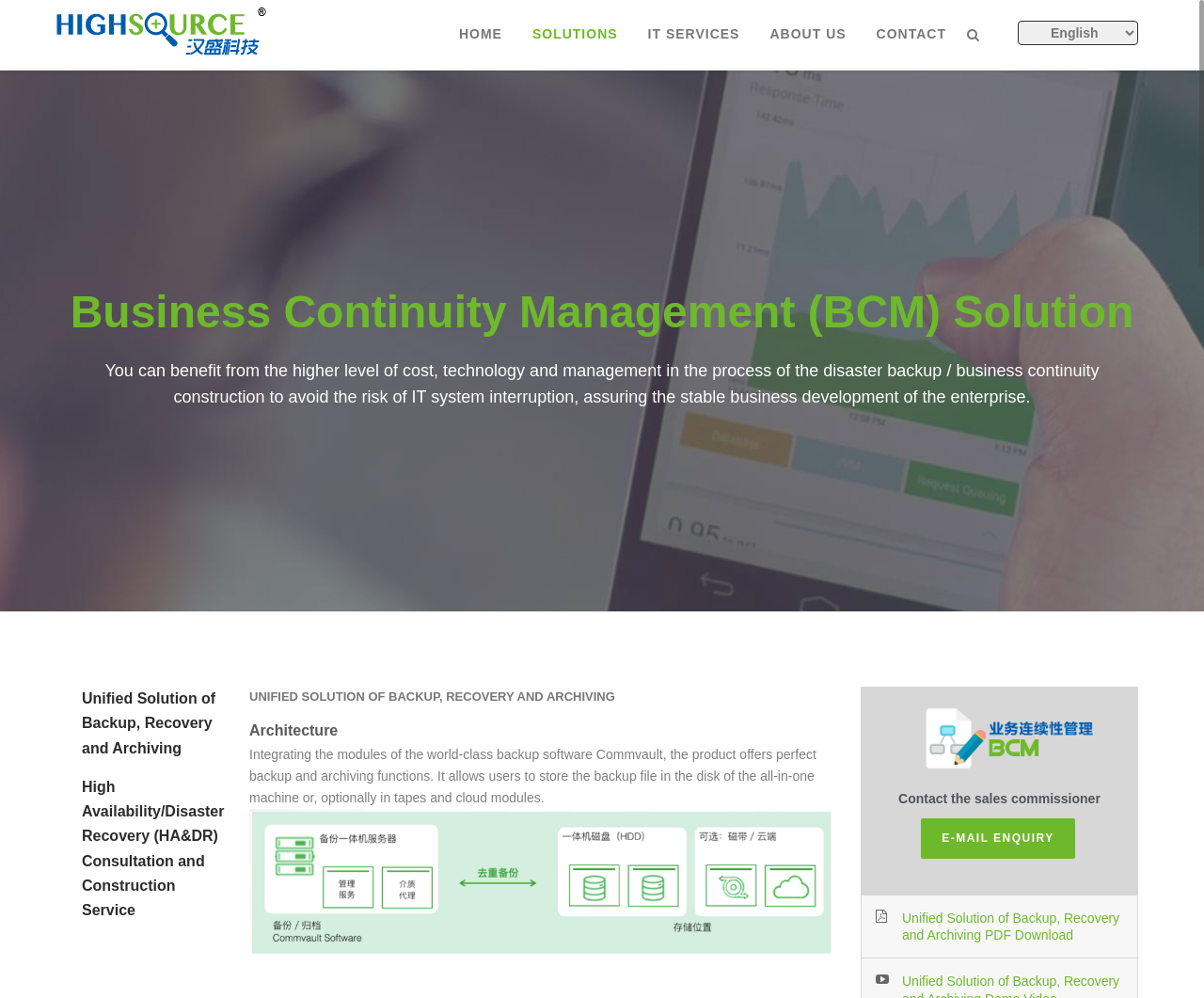How many links are in the top navigation bar?
Based on the image content, provide your answer in one word or a short phrase.

5